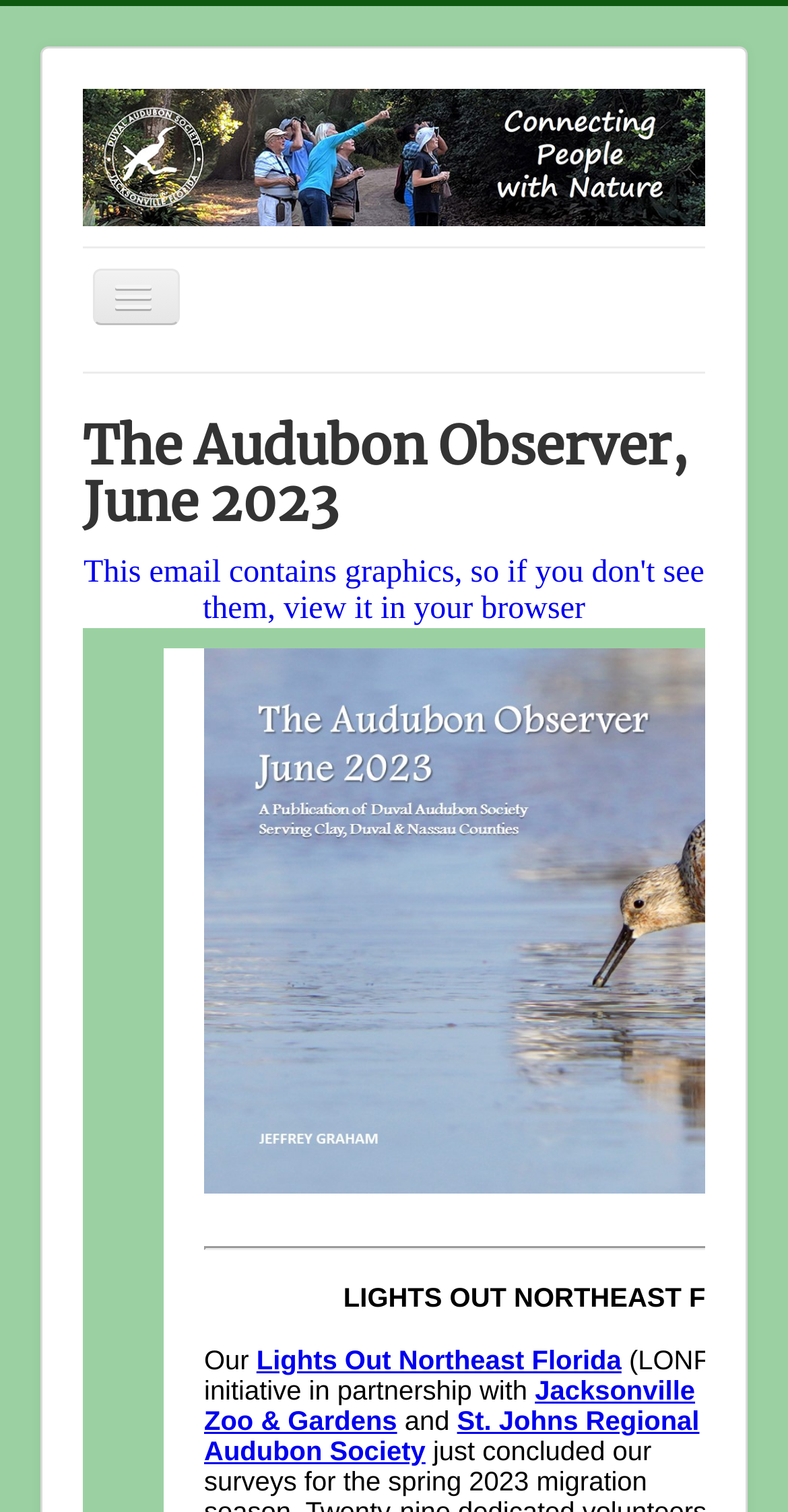Provide the text content of the webpage's main heading.

The Audubon Observer, June 2023